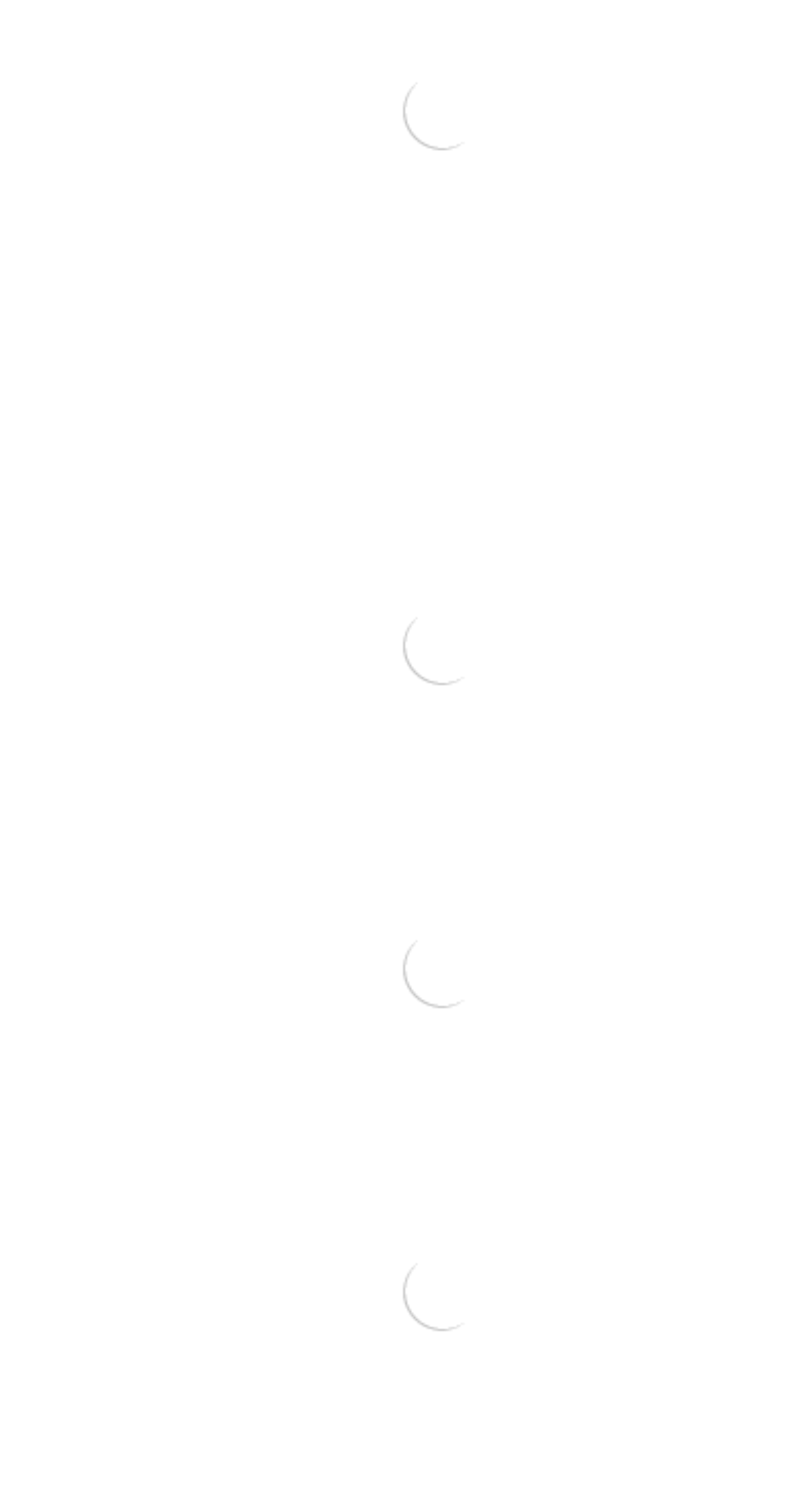Locate the bounding box for the described UI element: "Read more". Ensure the coordinates are four float numbers between 0 and 1, formatted as [left, top, right, bottom].

[0.299, 0.694, 0.51, 0.732]